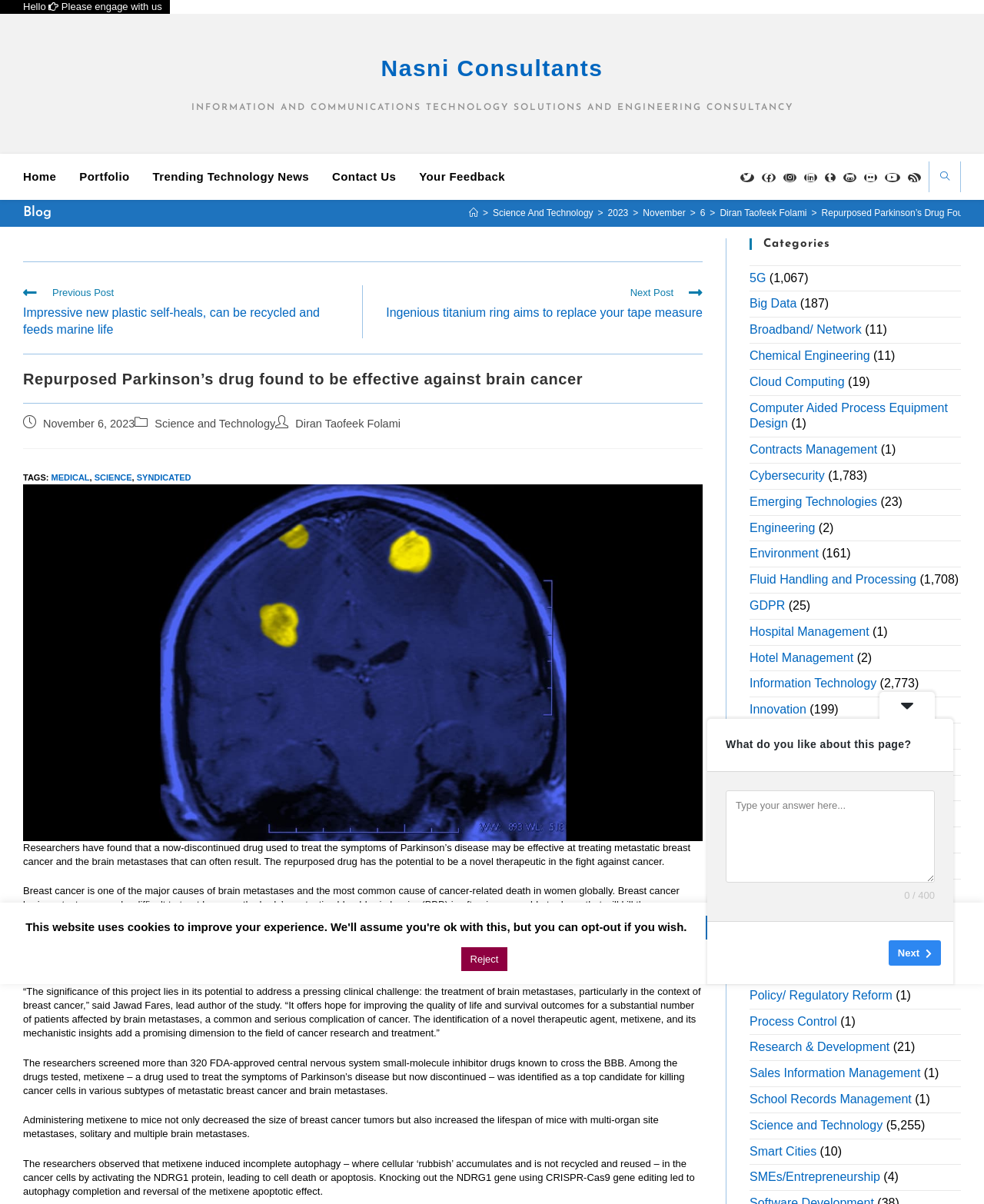Identify the bounding box coordinates necessary to click and complete the given instruction: "Search the website".

[0.949, 0.142, 0.971, 0.153]